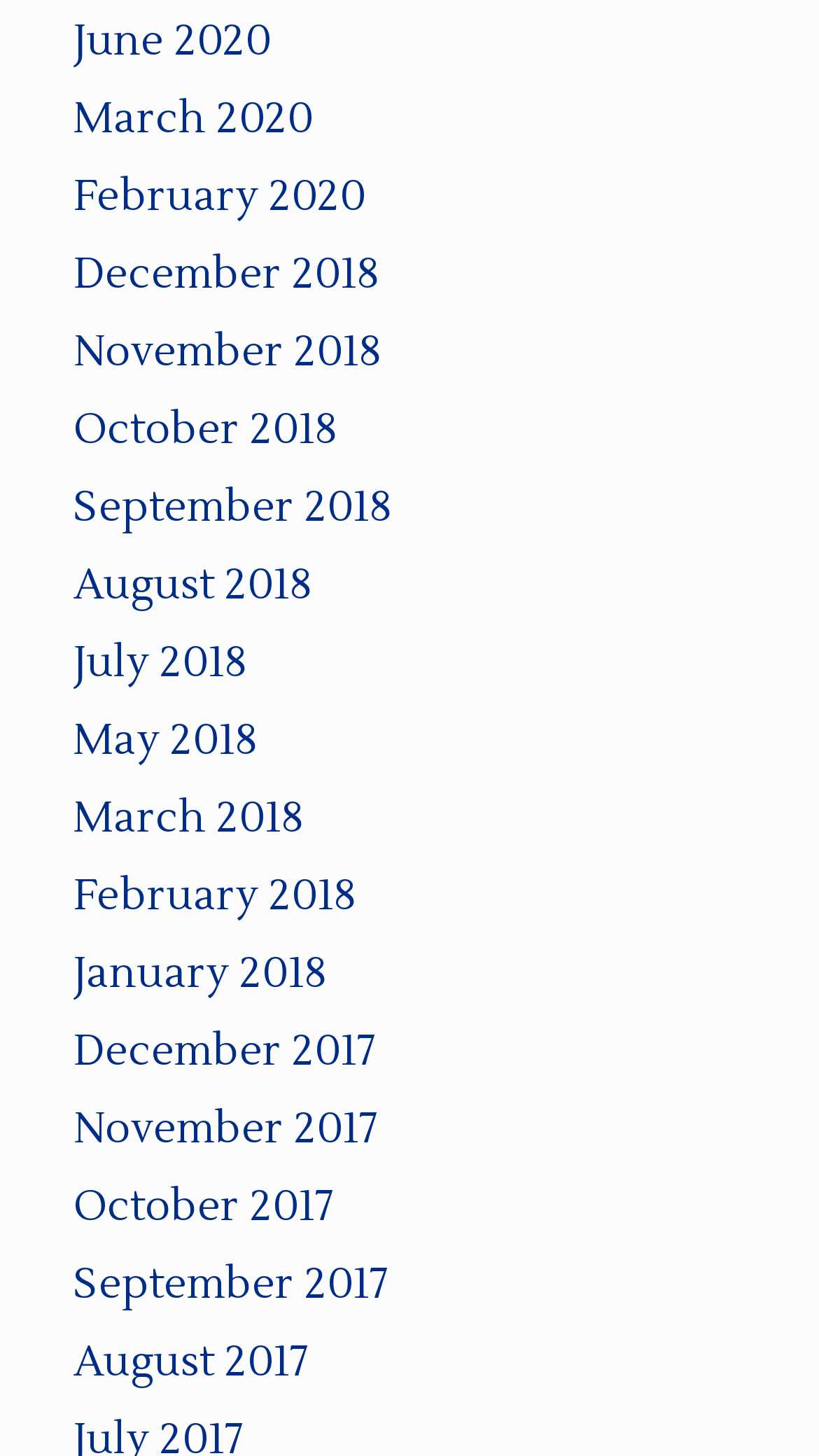Could you highlight the region that needs to be clicked to execute the instruction: "view February 2018"?

[0.09, 0.597, 0.436, 0.634]